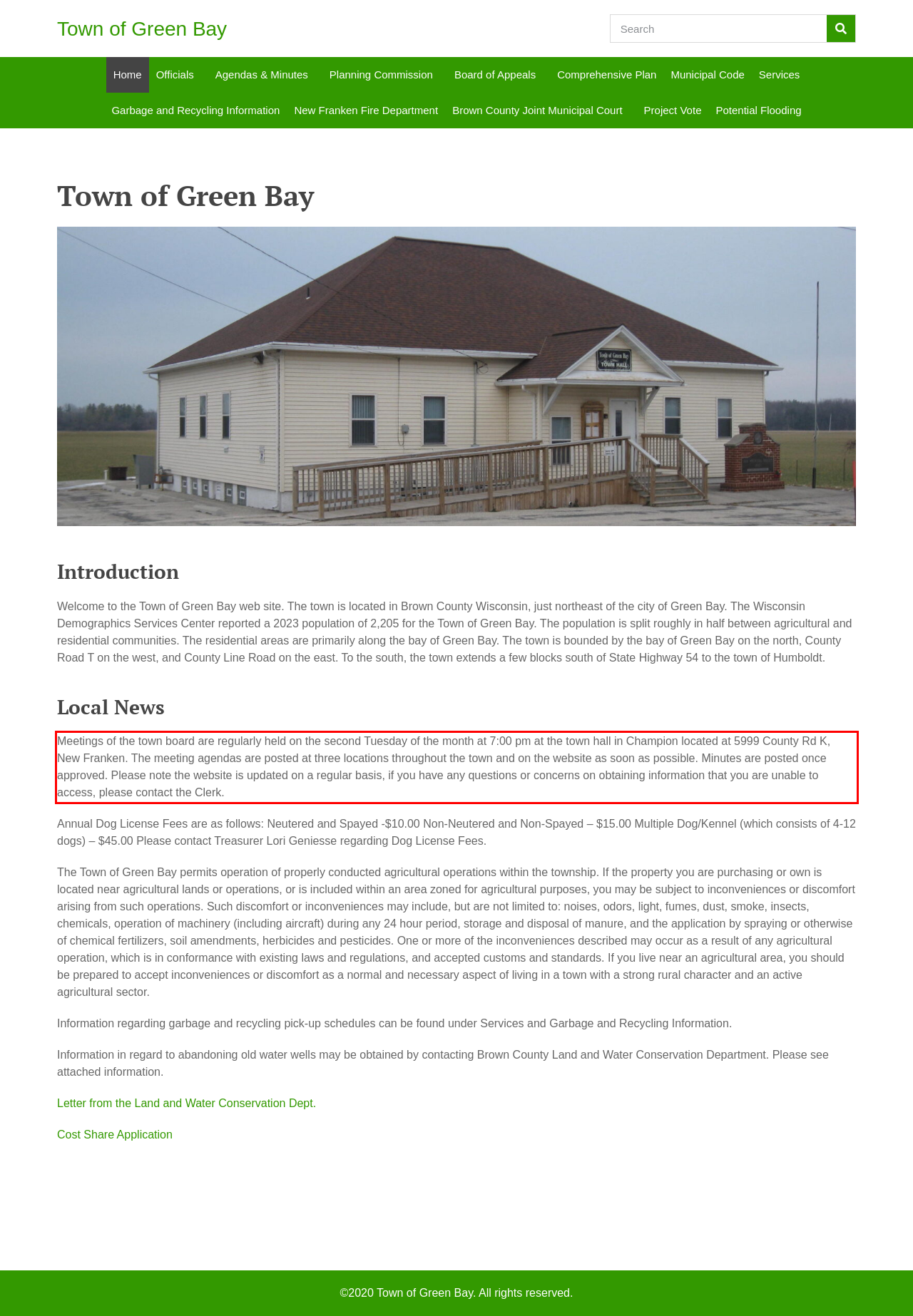Please examine the screenshot of the webpage and read the text present within the red rectangle bounding box.

Meetings of the town board are regularly held on the second Tuesday of the month at 7:00 pm at the town hall in Champion located at 5999 County Rd K, New Franken. The meeting agendas are posted at three locations throughout the town and on the website as soon as possible. Minutes are posted once approved. Please note the website is updated on a regular basis, if you have any questions or concerns on obtaining information that you are unable to access, please contact the Clerk.